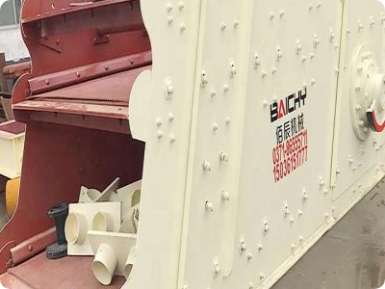Present an elaborate depiction of the scene captured in the image.

The image showcases industrial equipment used in gold mining, specifically a crusher or screening machine. The machine features a robust construction with a cream and red color scheme, indicating its heavy-duty design for handling mining material. Various components, such as pipes and machinery parts, are visible within the machine, suggesting it's part of a larger operational setup. The branding on the machine reads "BAICHY," indicating the manufacturer, which specializes in mining and construction equipment. This equipment is crucial in optimizing the extraction processes in gold mining operations in South Africa, highlighting the significance of technological advancements in the industry.